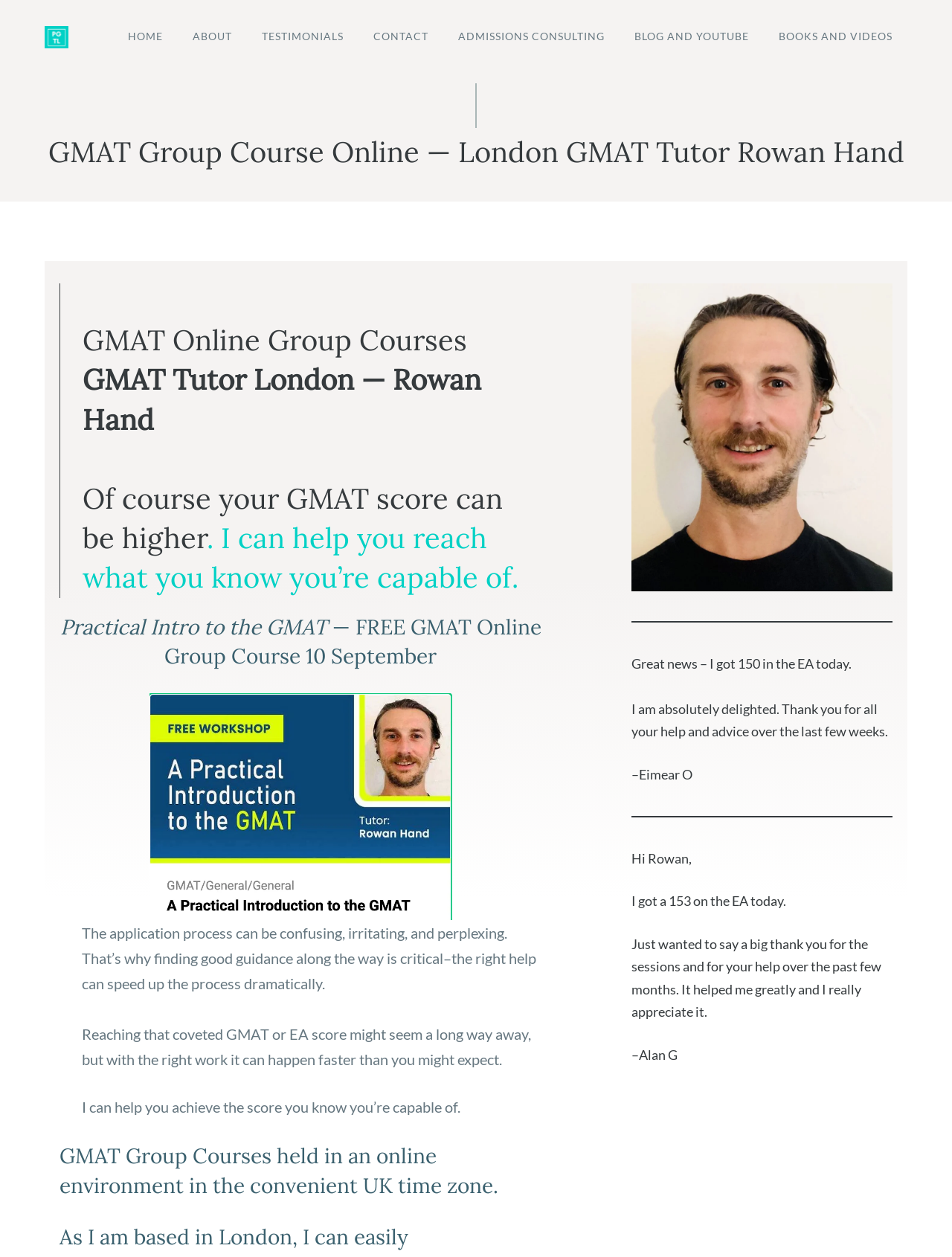How many links are in the navigation menu?
Provide a short answer using one word or a brief phrase based on the image.

7